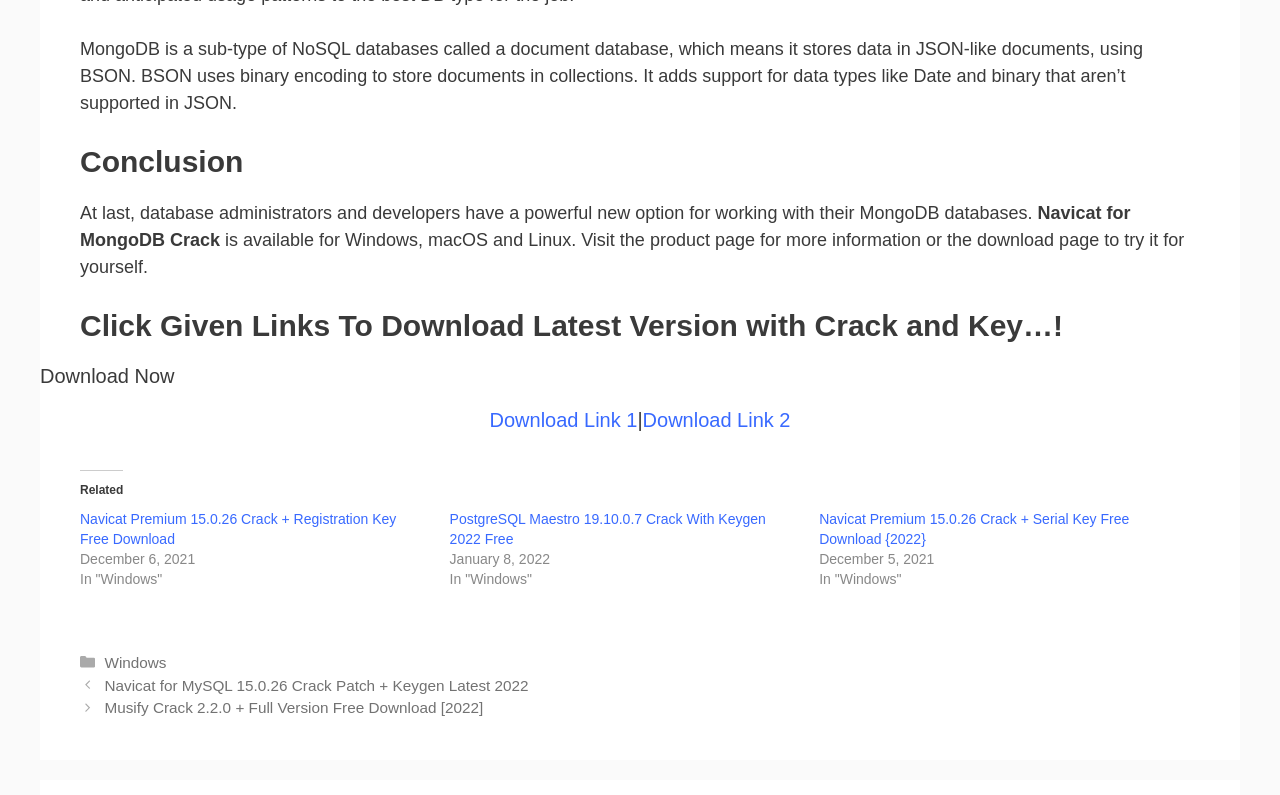What is Navicat for MongoDB available for? Based on the image, give a response in one word or a short phrase.

Windows, macOS, and Linux